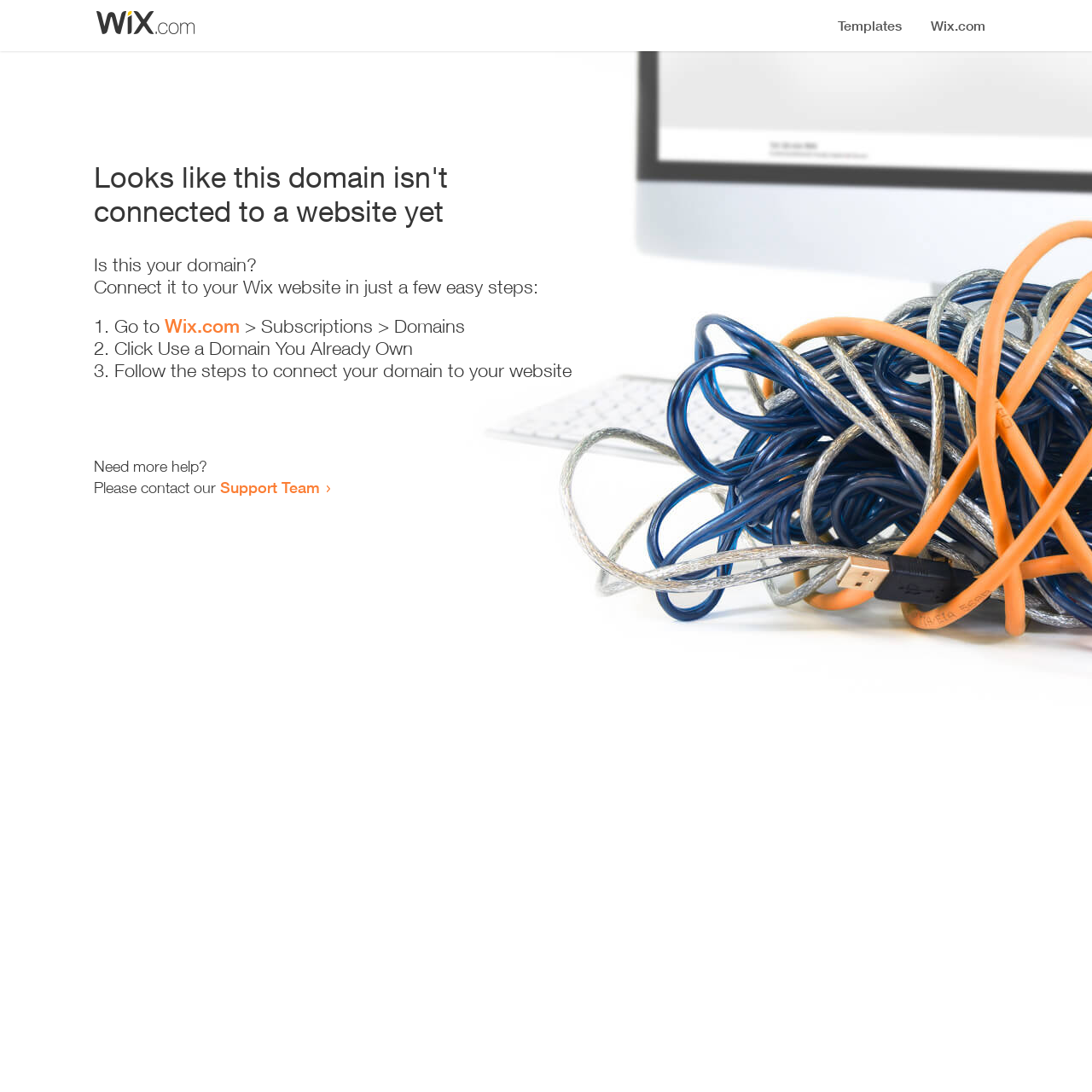Answer the question with a brief word or phrase:
How many steps are required to connect the domain?

3